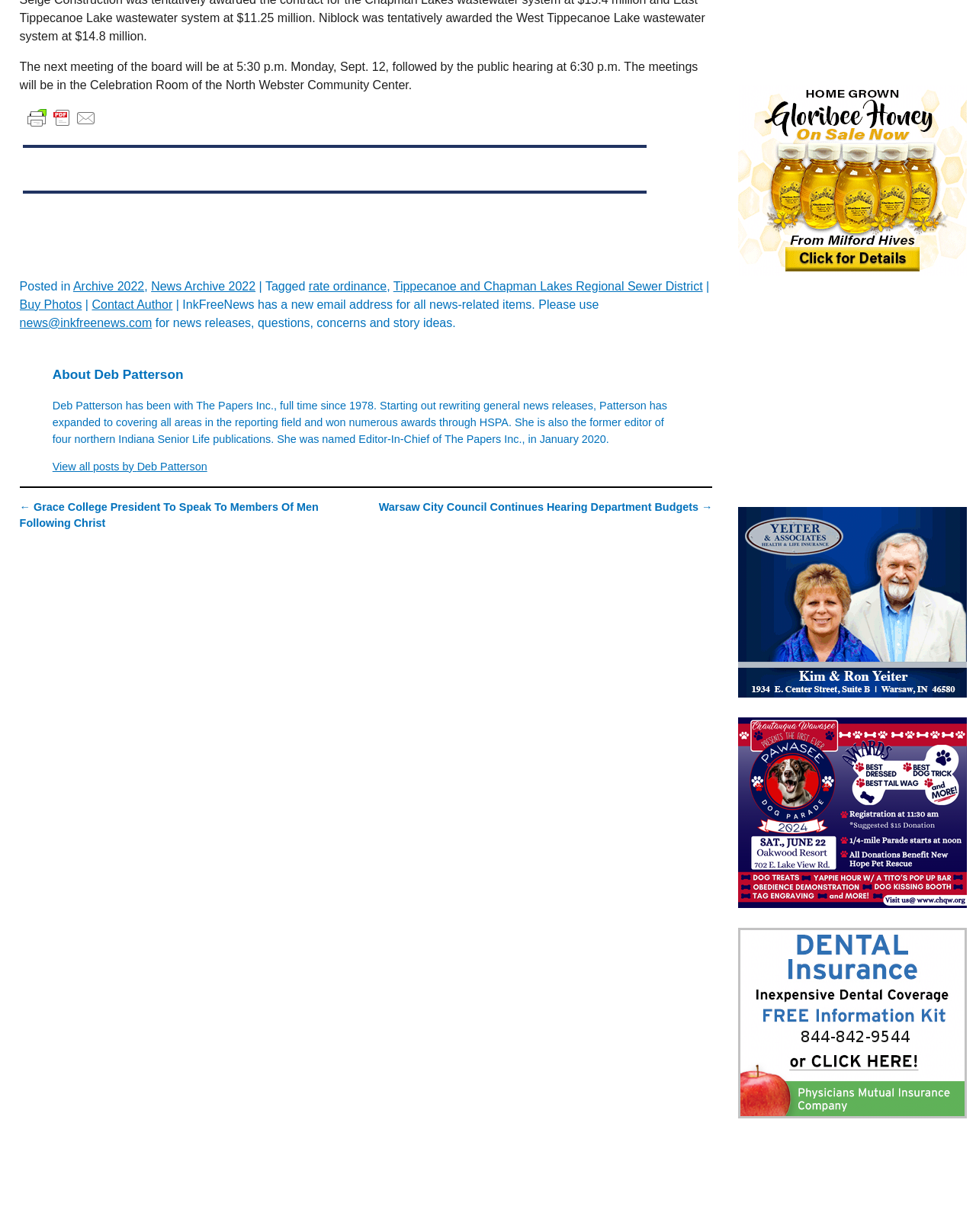Reply to the question with a single word or phrase:
What is the name of the author of the article?

Deb Patterson